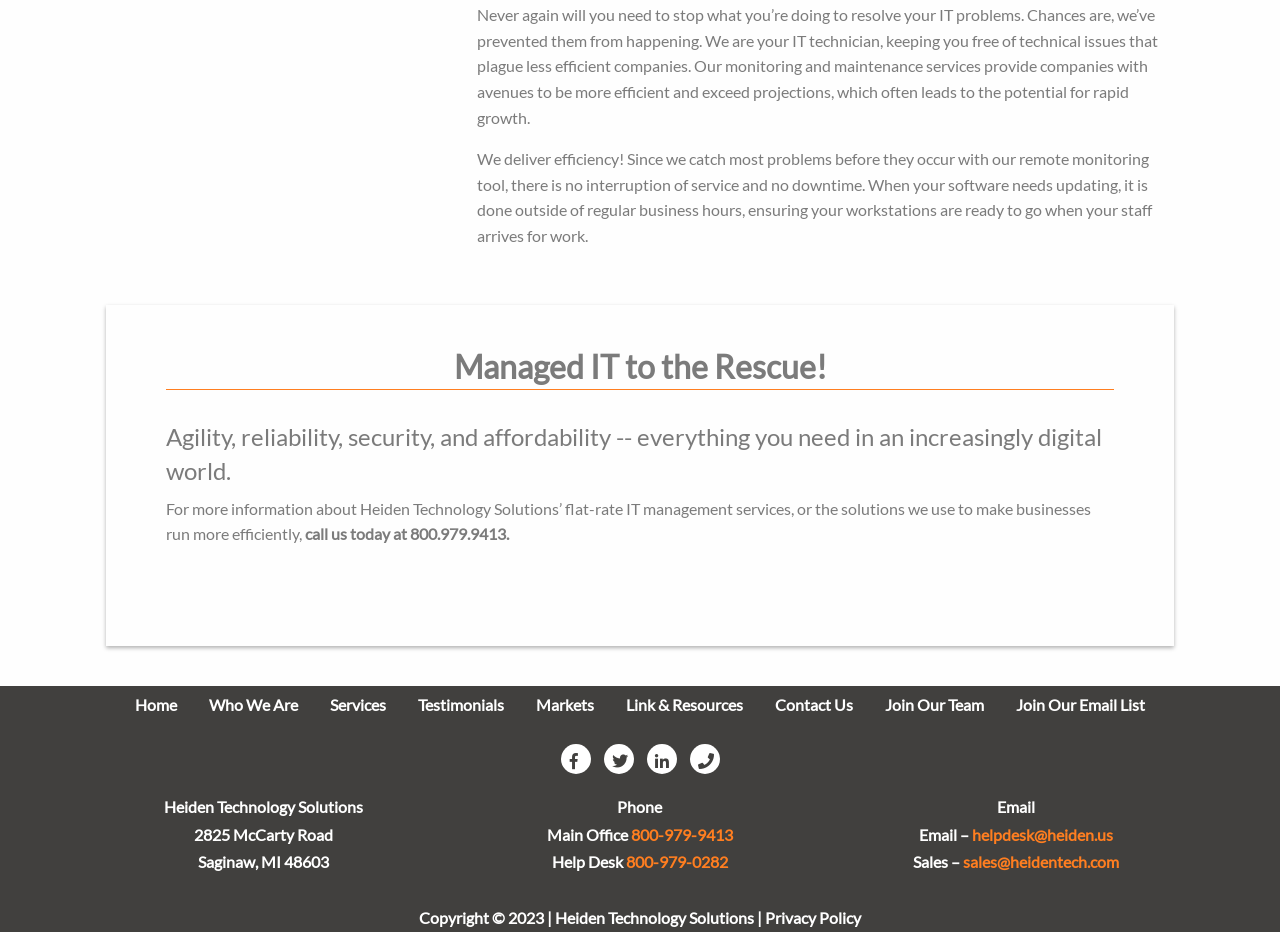What is the company's phone number?
Using the image as a reference, answer with just one word or a short phrase.

800-979-9413